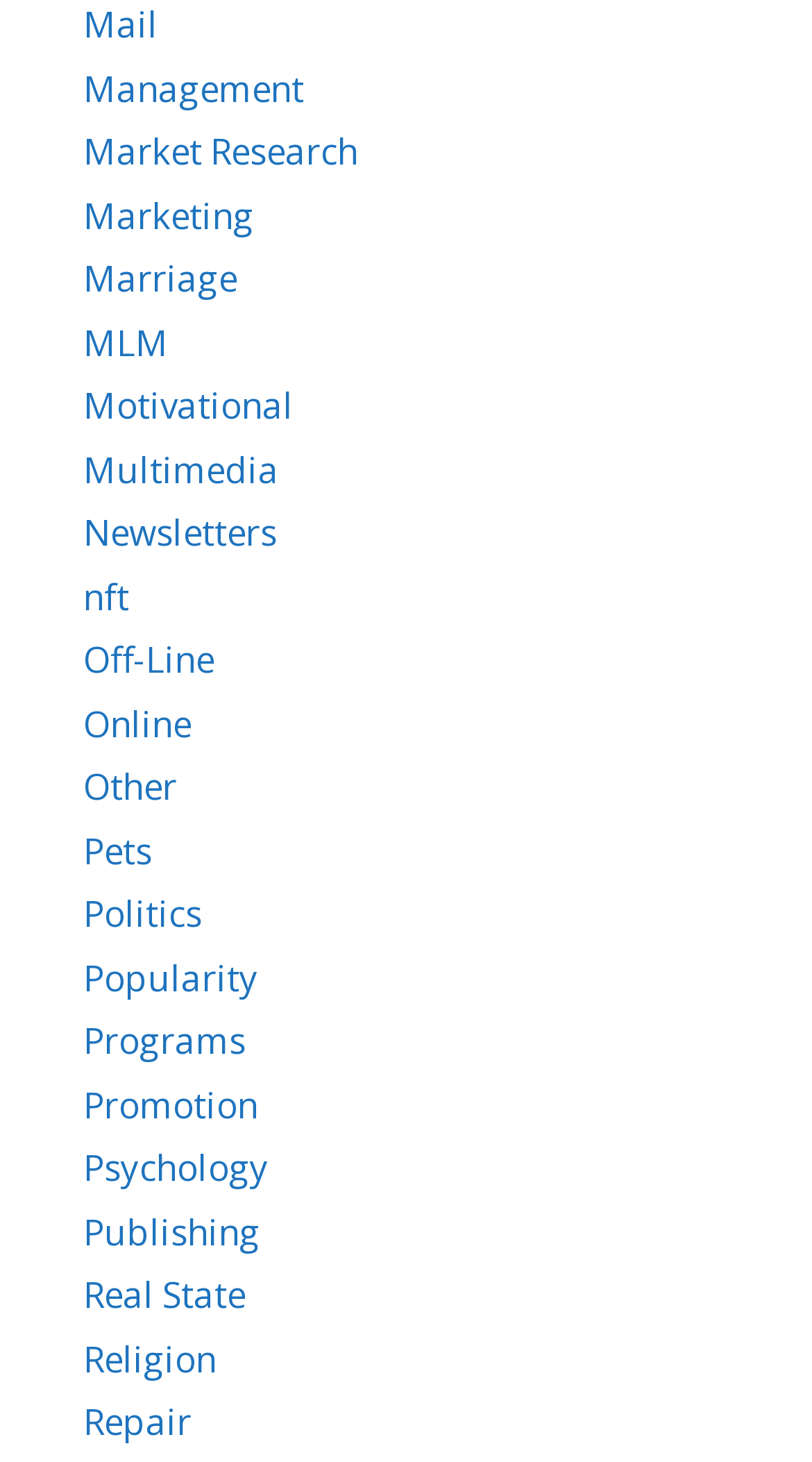Respond to the following question using a concise word or phrase: 
What is the category of the link 'Real State'?

Not specified